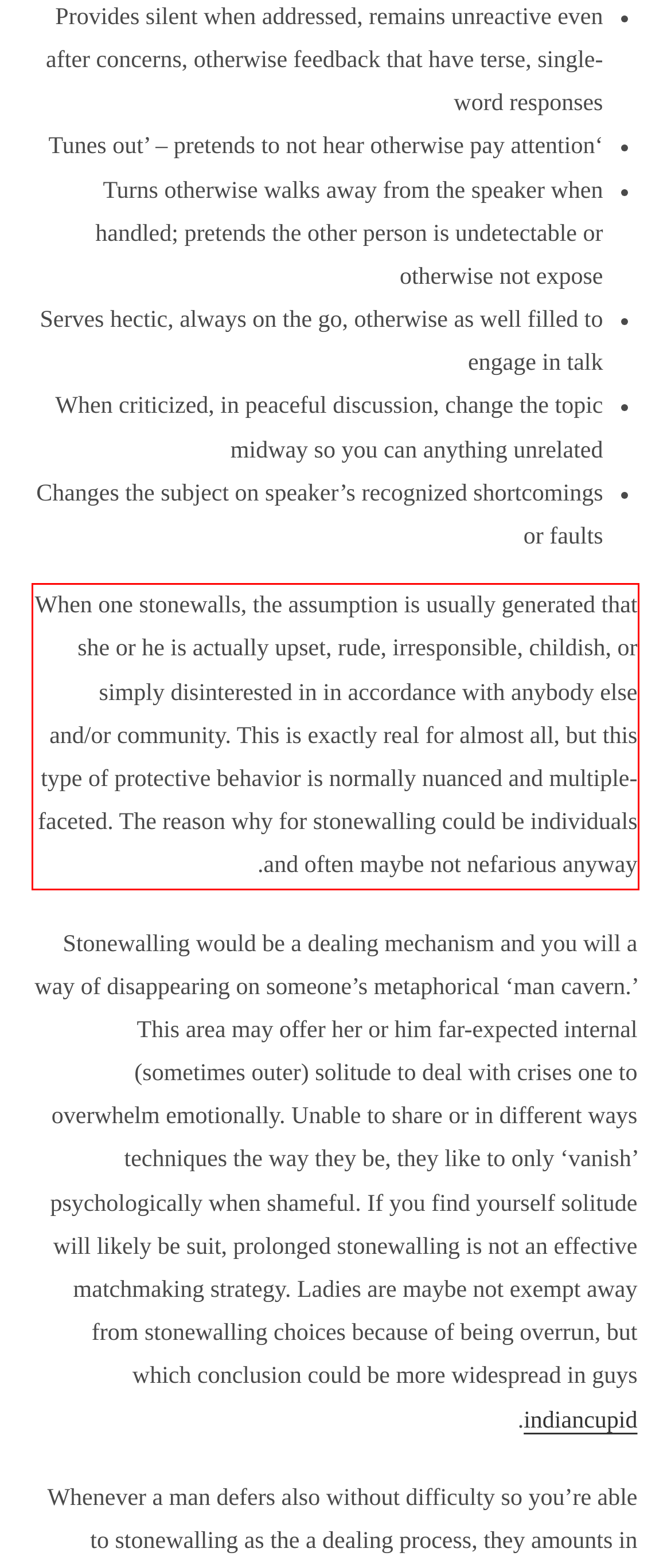Identify and transcribe the text content enclosed by the red bounding box in the given screenshot.

When one stonewalls, the assumption is usually generated that she or he is actually upset, rude, irresponsible, childish, or simply disinterested in in accordance with anybody else and/or community. This is exactly real for almost all, but this type of protective behavior is normally nuanced and multiple-faceted. The reason why for stonewalling could be individuals and often maybe not nefarious anyway.